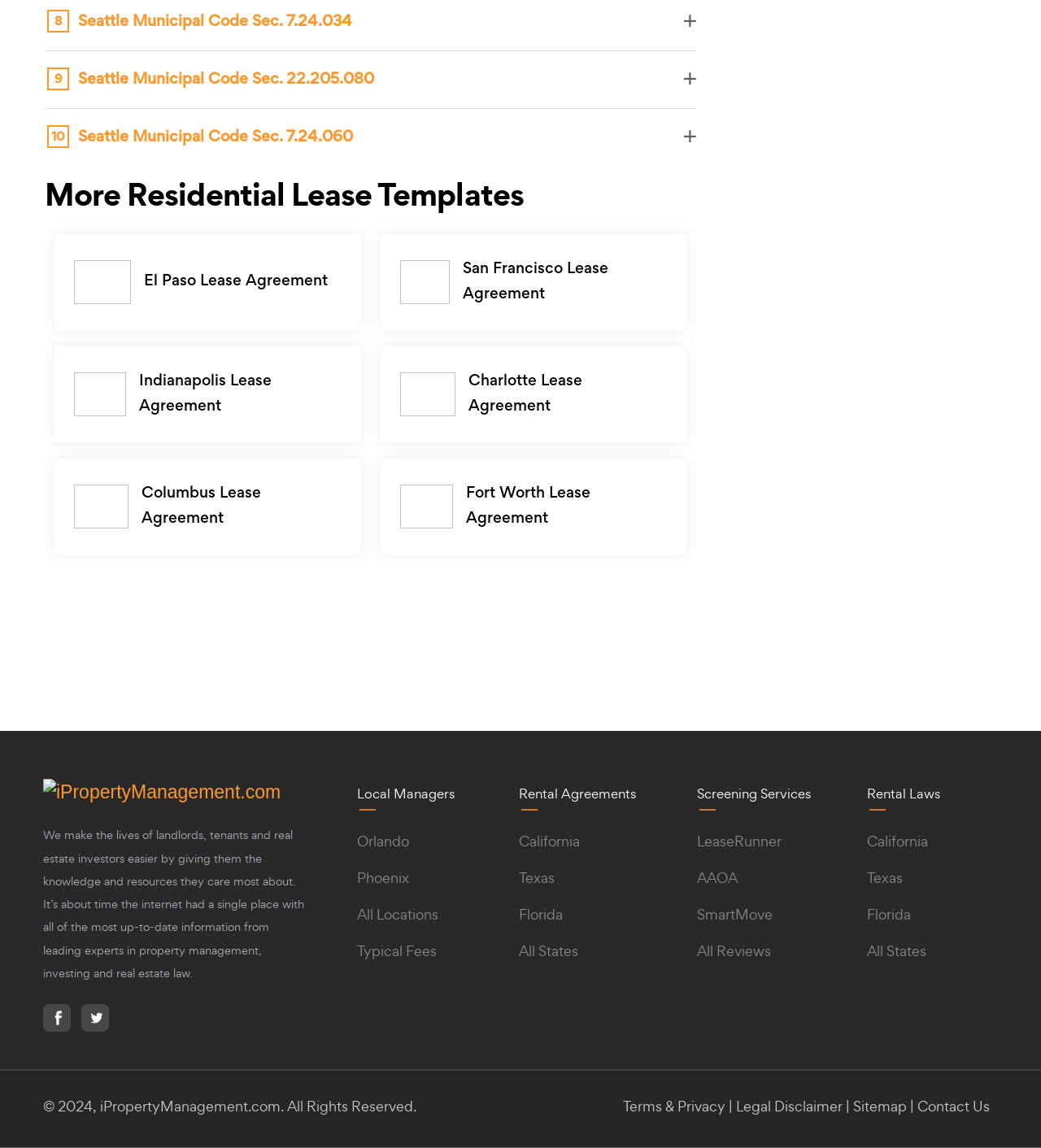Show the bounding box coordinates of the region that should be clicked to follow the instruction: "Follow iPropertyManagement.com on Facebook."

[0.041, 0.875, 0.068, 0.899]